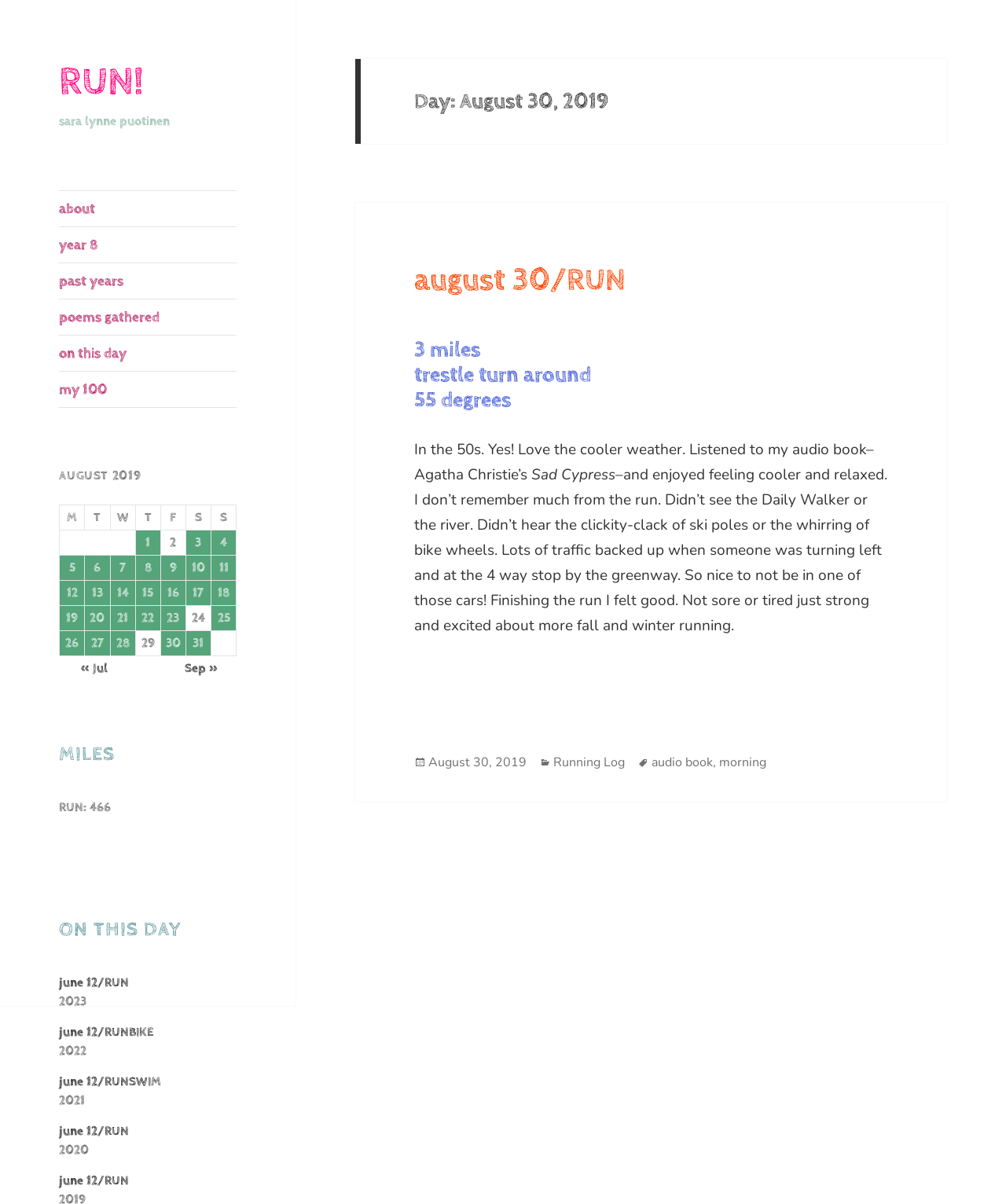Specify the bounding box coordinates of the area to click in order to execute this command: 'view posts published on August 1, 2019'. The coordinates should consist of four float numbers ranging from 0 to 1, and should be formatted as [left, top, right, bottom].

[0.135, 0.441, 0.159, 0.461]